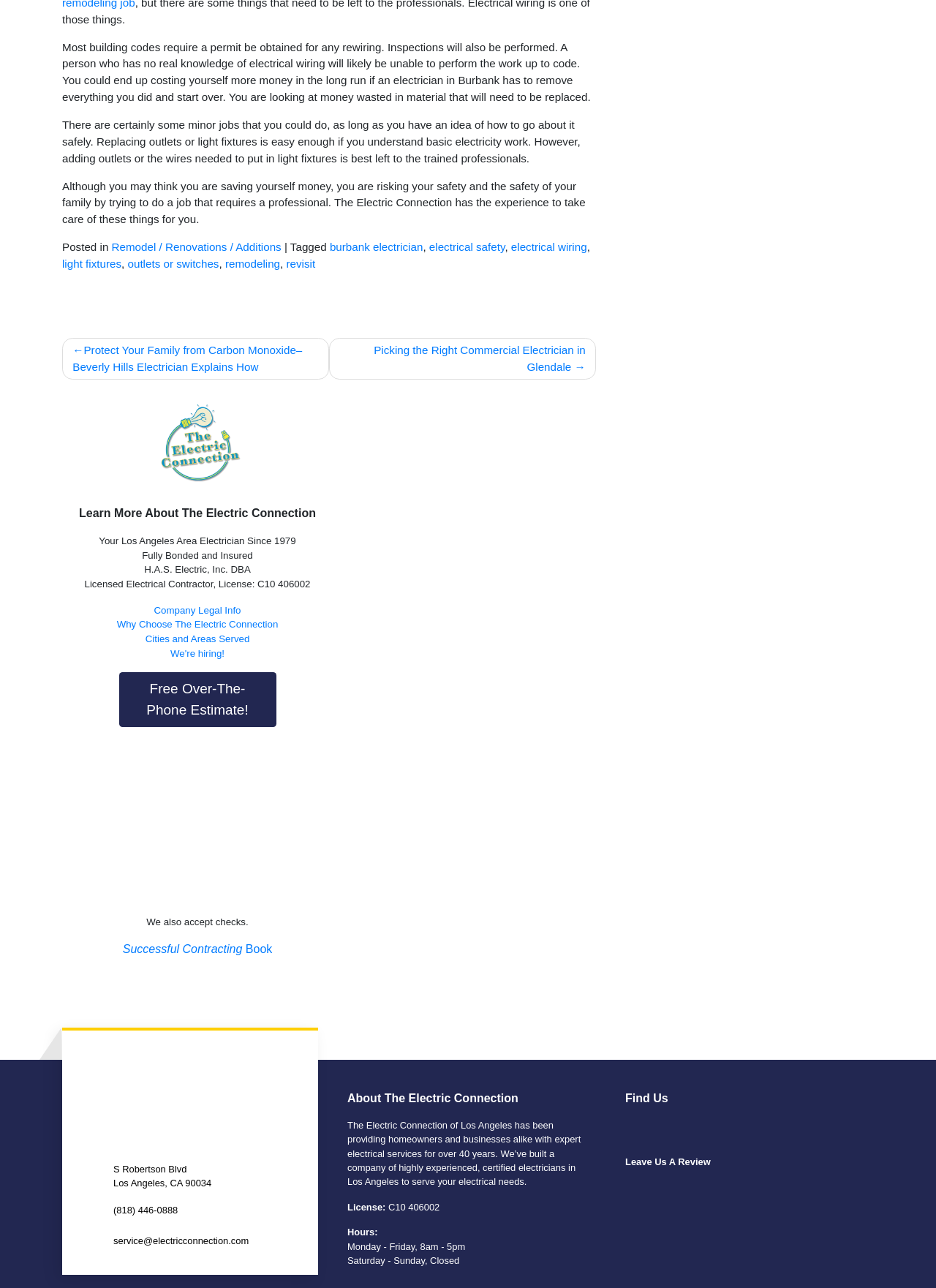For the element described, predict the bounding box coordinates as (top-left x, top-left y, bottom-right x, bottom-right y). All values should be between 0 and 1. Element description: remodeling

[0.241, 0.2, 0.299, 0.209]